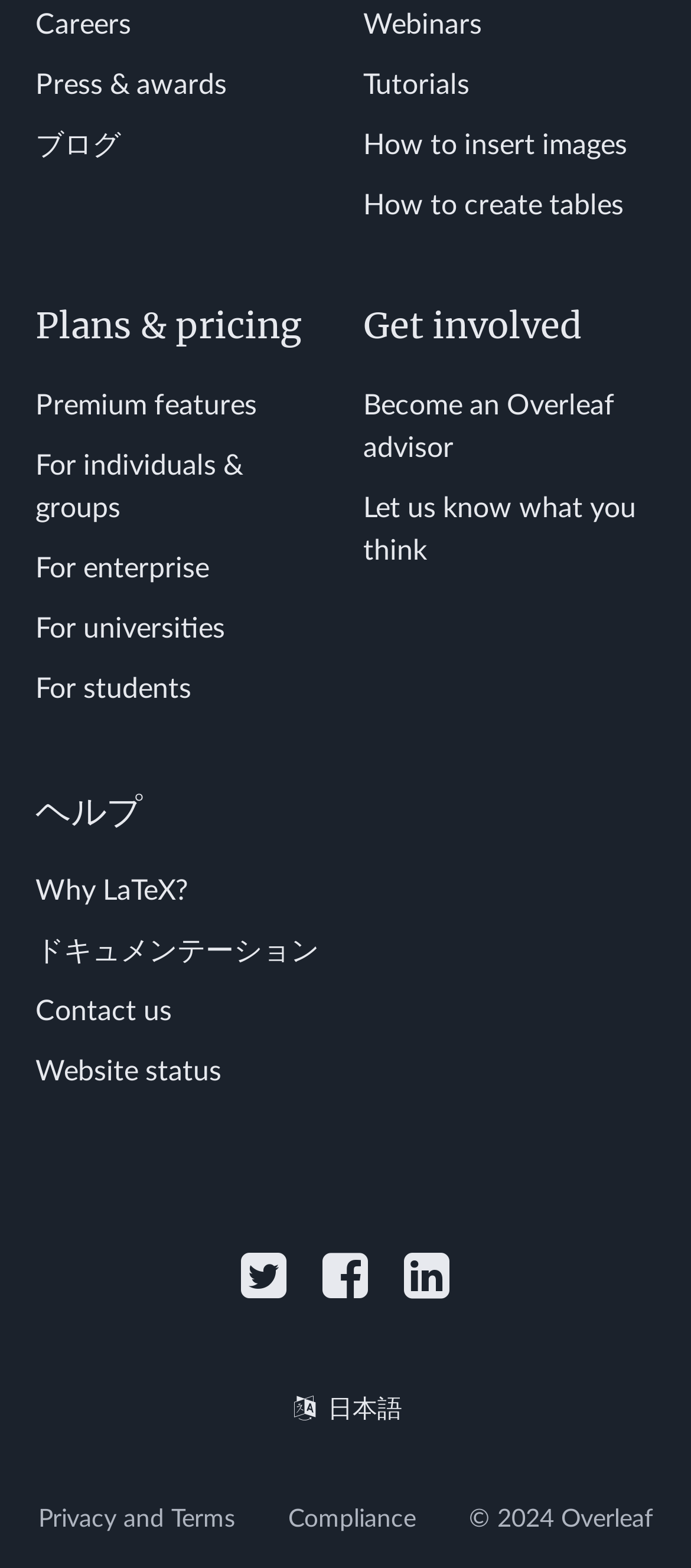How many links are there under 'Plans & pricing'?
Offer a detailed and full explanation in response to the question.

I counted the links under the 'Plans & pricing' heading, which are 'Premium features', 'For individuals & groups', 'For enterprise', 'For universities', and 'For students'. There are 5 links in total.